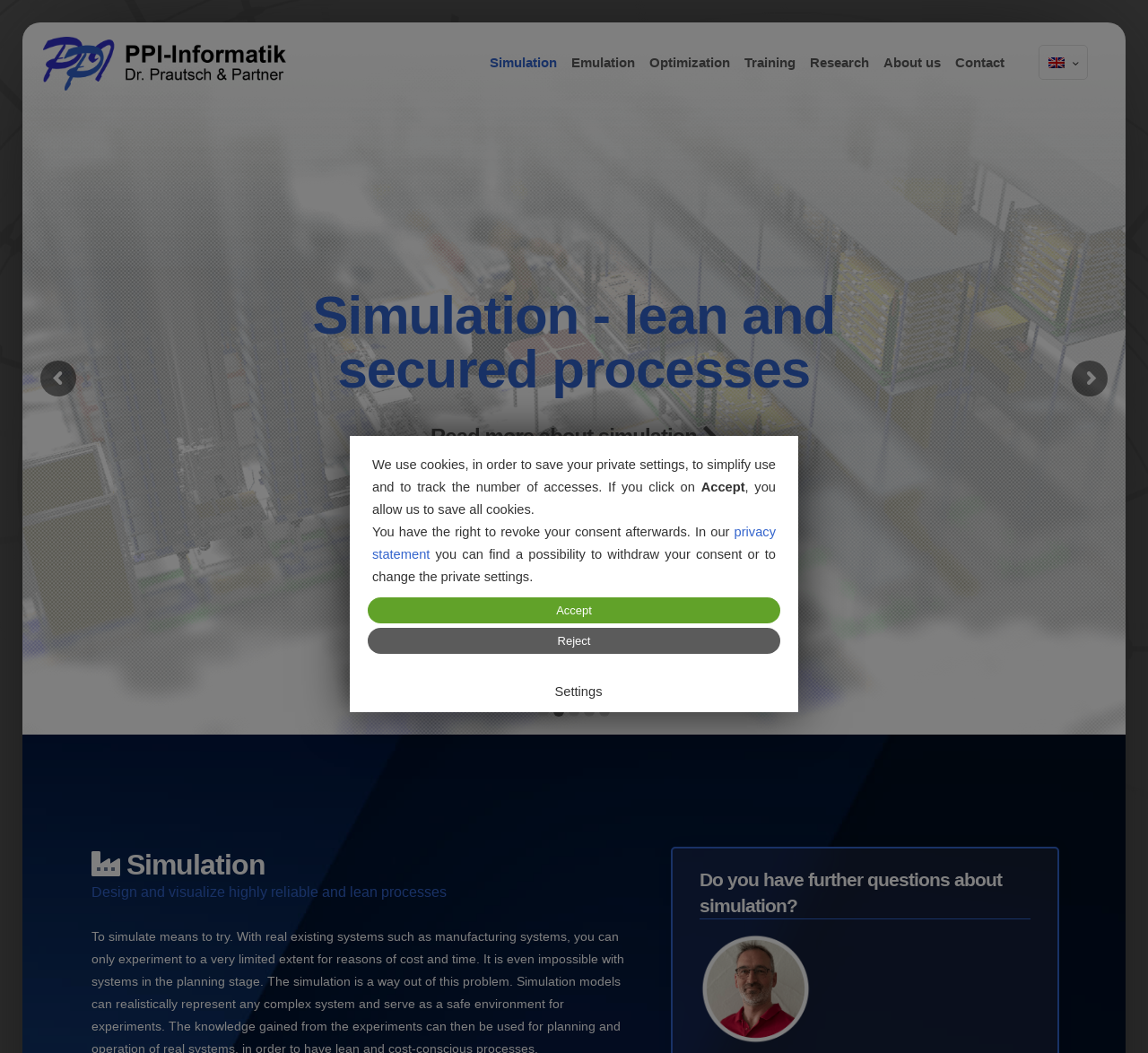What is the topic of the heading 'Do you have further questions about simulation?'?
Use the information from the screenshot to give a comprehensive response to the question.

The heading 'Do you have further questions about simulation?' is likely introducing a section that provides additional information or resources related to simulation, possibly including FAQs or contact information for users who have further questions.